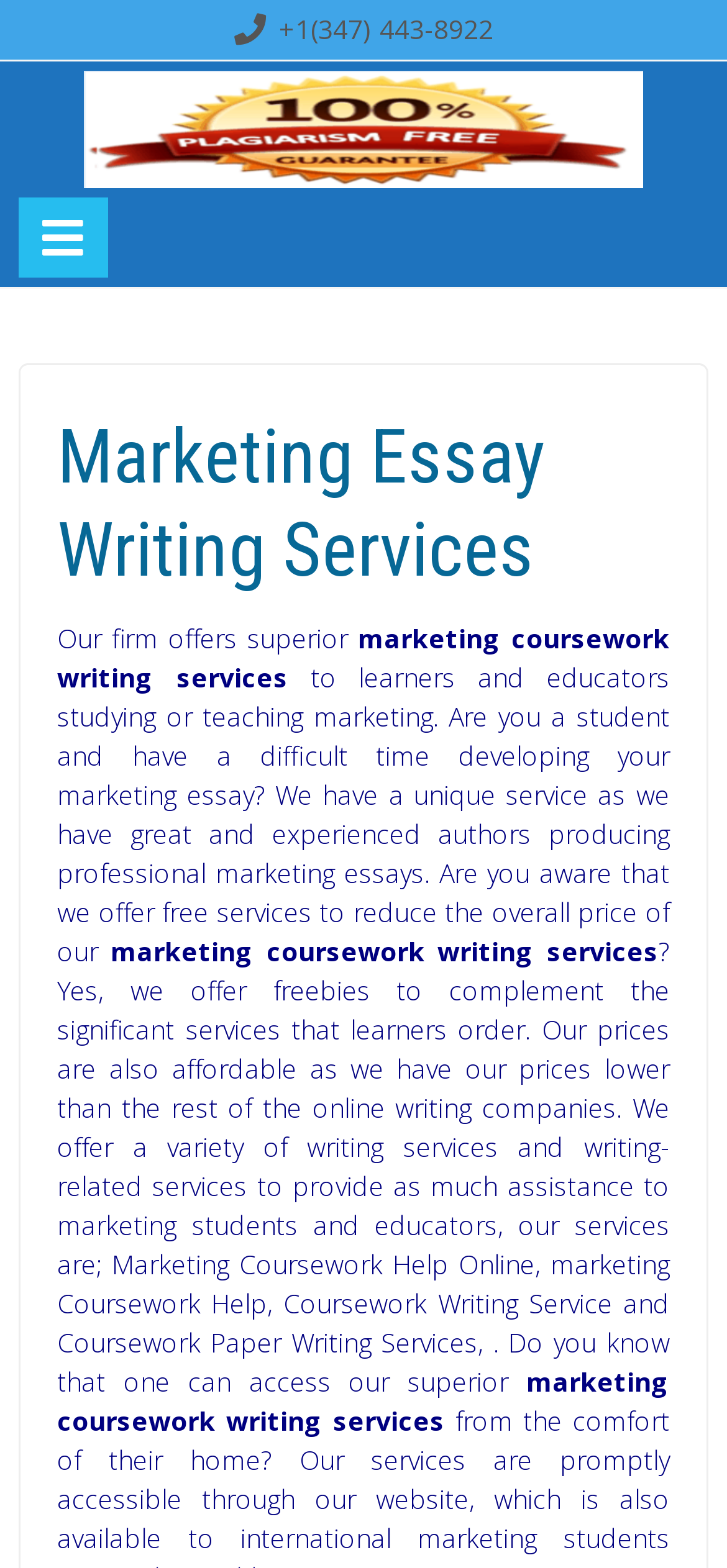What is the purpose of their marketing essay writing service?
Examine the image and provide an in-depth answer to the question.

The webpage states that their marketing essay writing service is designed to help students who have a difficult time developing their marketing essays. This information can be found in the static text element with bounding box coordinates [0.079, 0.396, 0.921, 0.444].